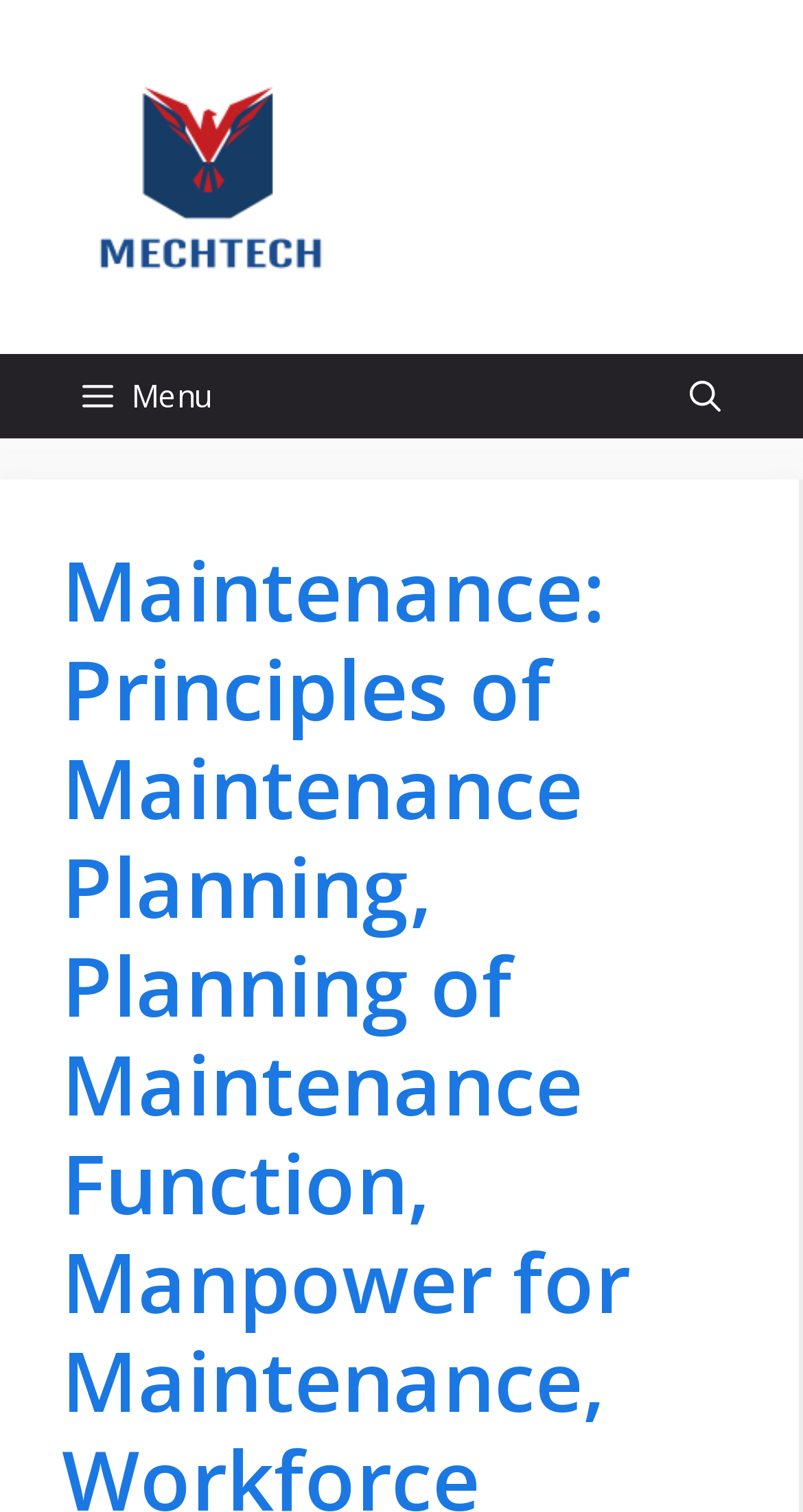Give a one-word or short phrase answer to this question: 
What is the position of the MECHTECH GURU image?

Top-left